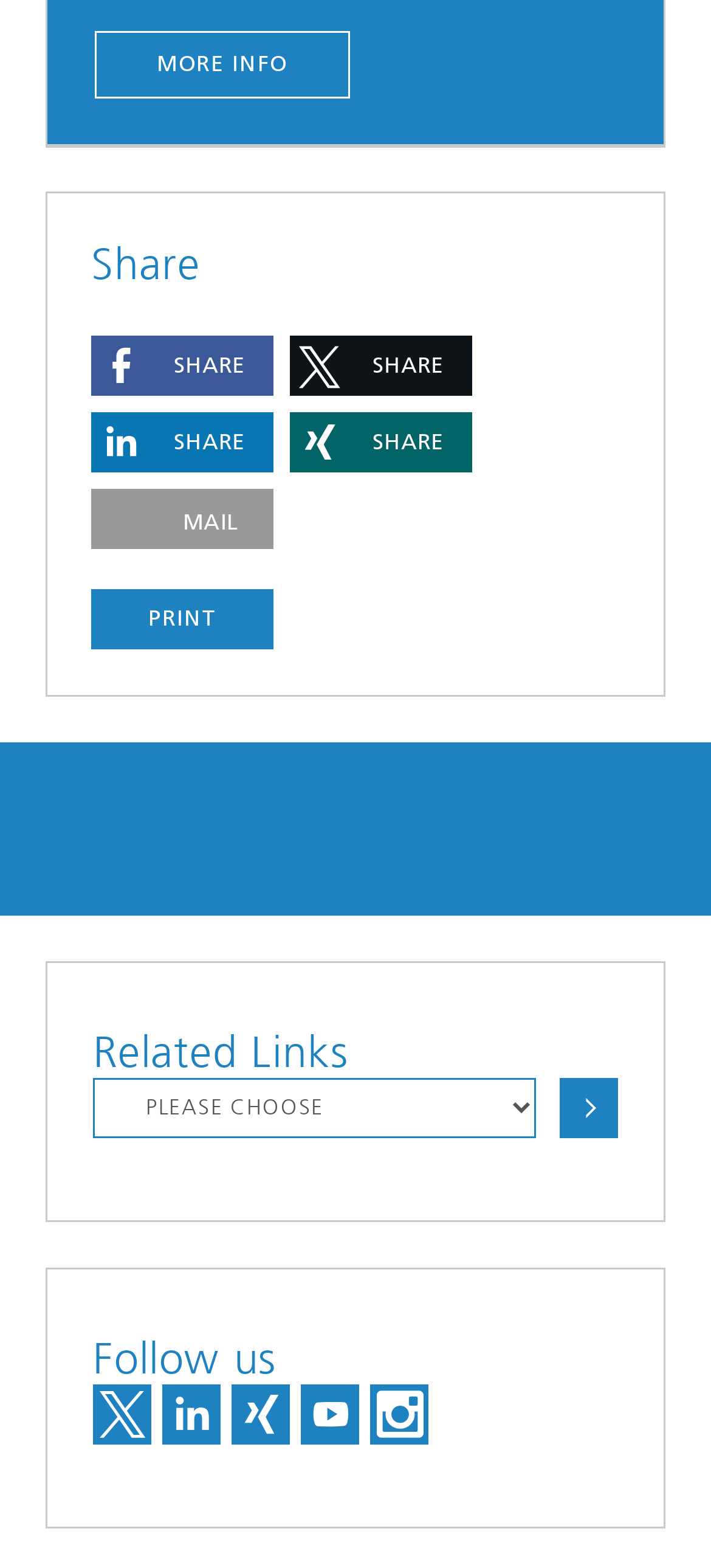Look at the image and give a detailed response to the following question: What is the purpose of the 'PRINT' button?

The purpose of the 'PRINT' button is to print the page because it is a button with the text 'PRINT' on it, and it is likely to be used for printing the webpage.